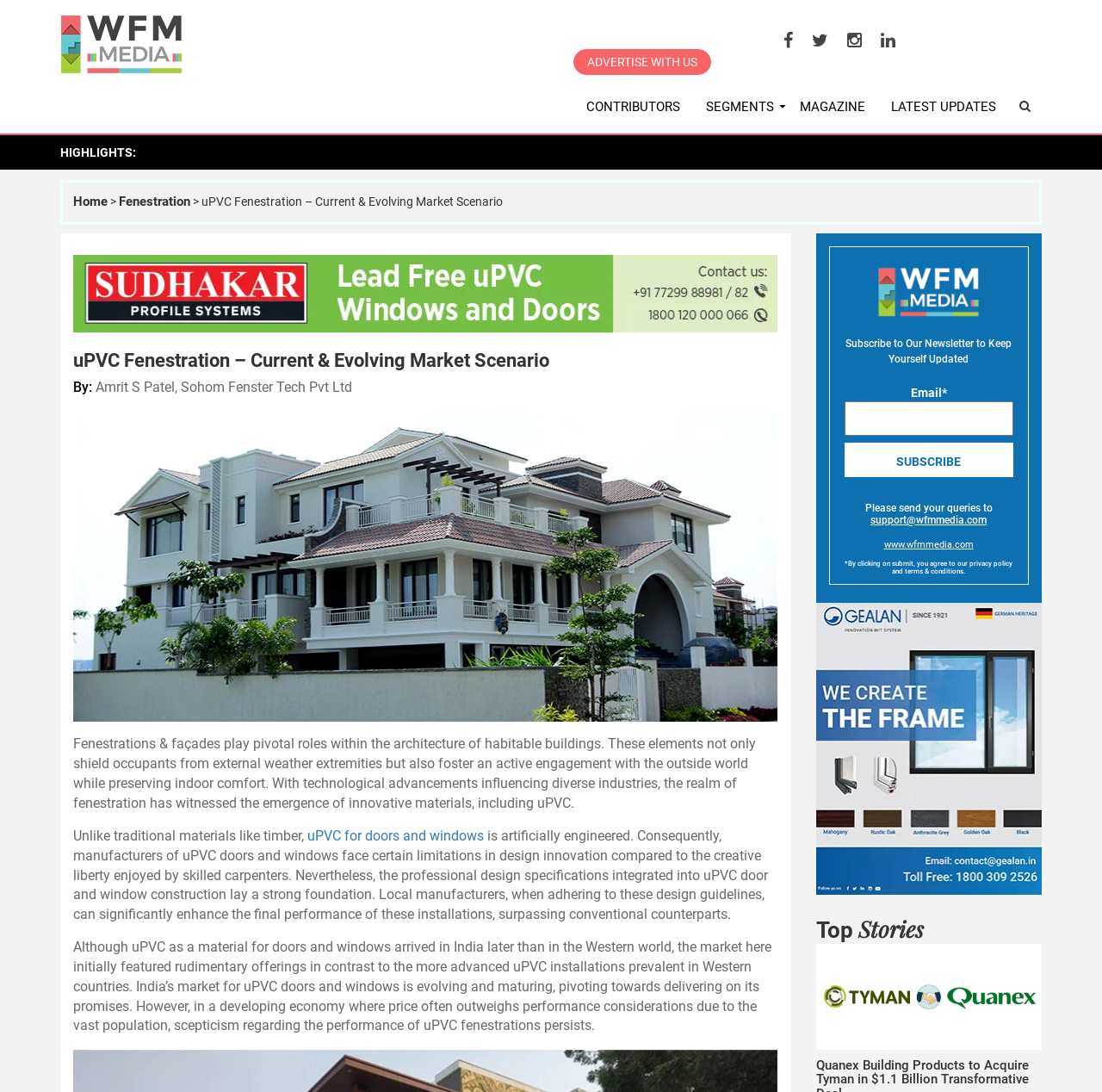What is the purpose of the textbox?
Answer with a single word or short phrase according to what you see in the image.

To enter email